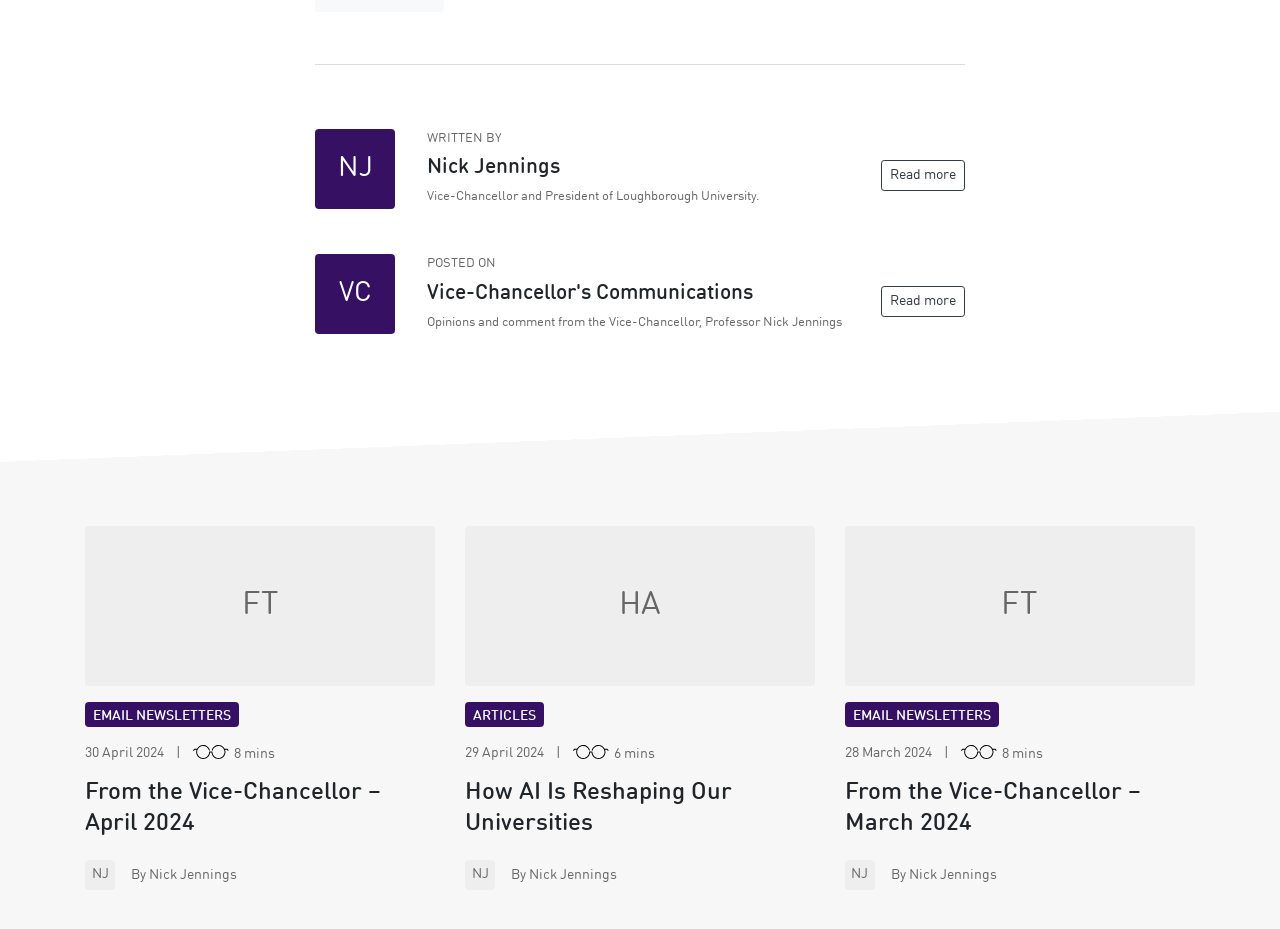Please find the bounding box coordinates of the section that needs to be clicked to achieve this instruction: "Read the article from March 2024".

[0.66, 0.836, 0.891, 0.9]